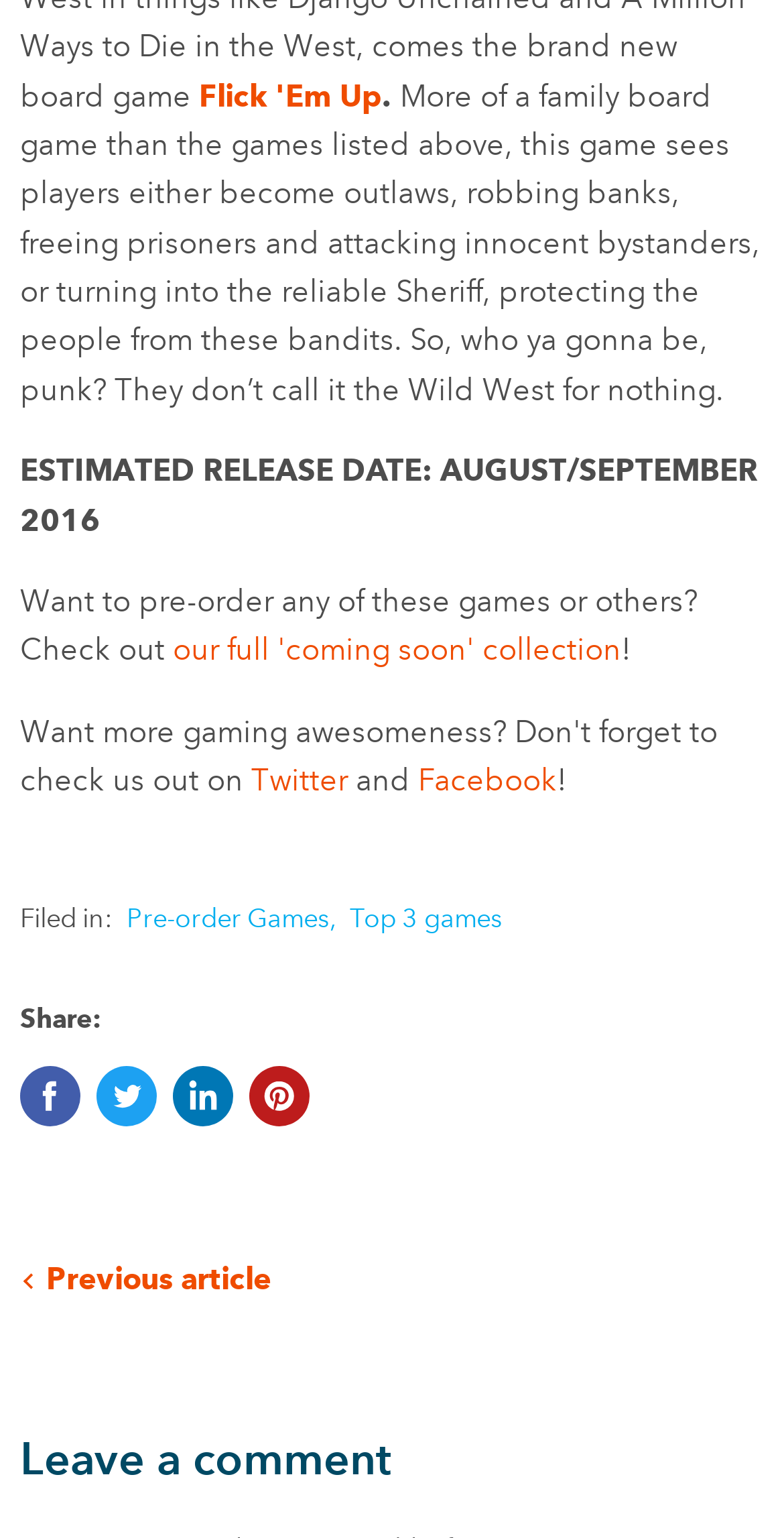How can users share the content of this webpage?
From the image, respond using a single word or phrase.

Through social media